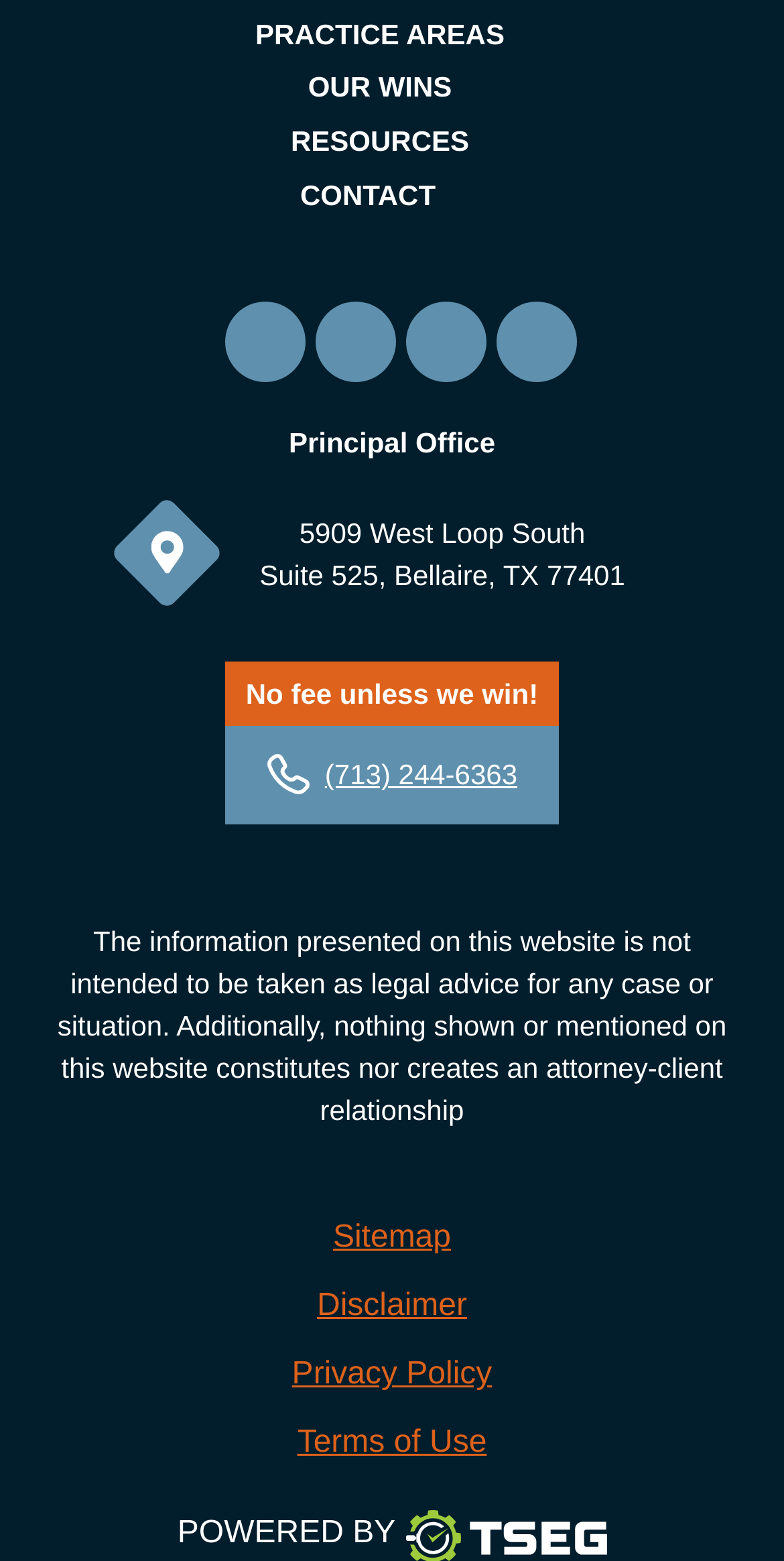Reply to the question with a brief word or phrase: What is the phone number to contact?

(713) 244-6363